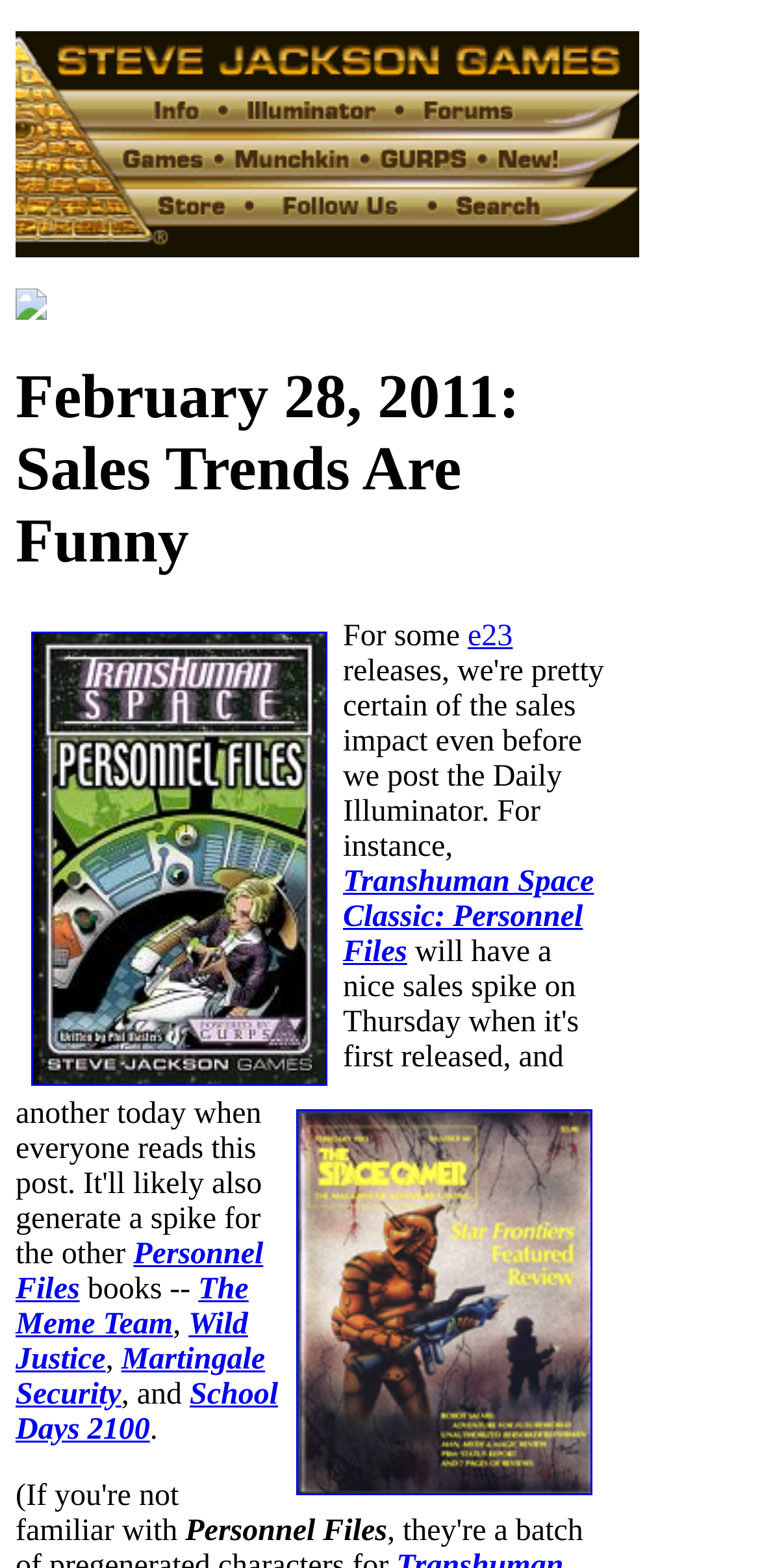Using the format (top-left x, top-left y, bottom-right x, bottom-right y), and given the element description, identify the bounding box coordinates within the screenshot: e23

[0.615, 0.395, 0.675, 0.416]